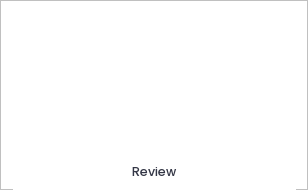Give an in-depth description of the image.

The image features a prominent link labeled "Review" set against a clean white background. This link likely invites viewers to engage with written assessments or evaluations regarding LLC services, potentially providing insights or feedback on different providers. Positioned centrally in the lower part of the image, it aims to draw users' attention, emphasizing its importance in guiding decision-making related to forming an LLC. The minimalist design suggests a focus on clarity and usability, encouraging users to click and learn more about various aspects of LLC services and reviews available on the website.